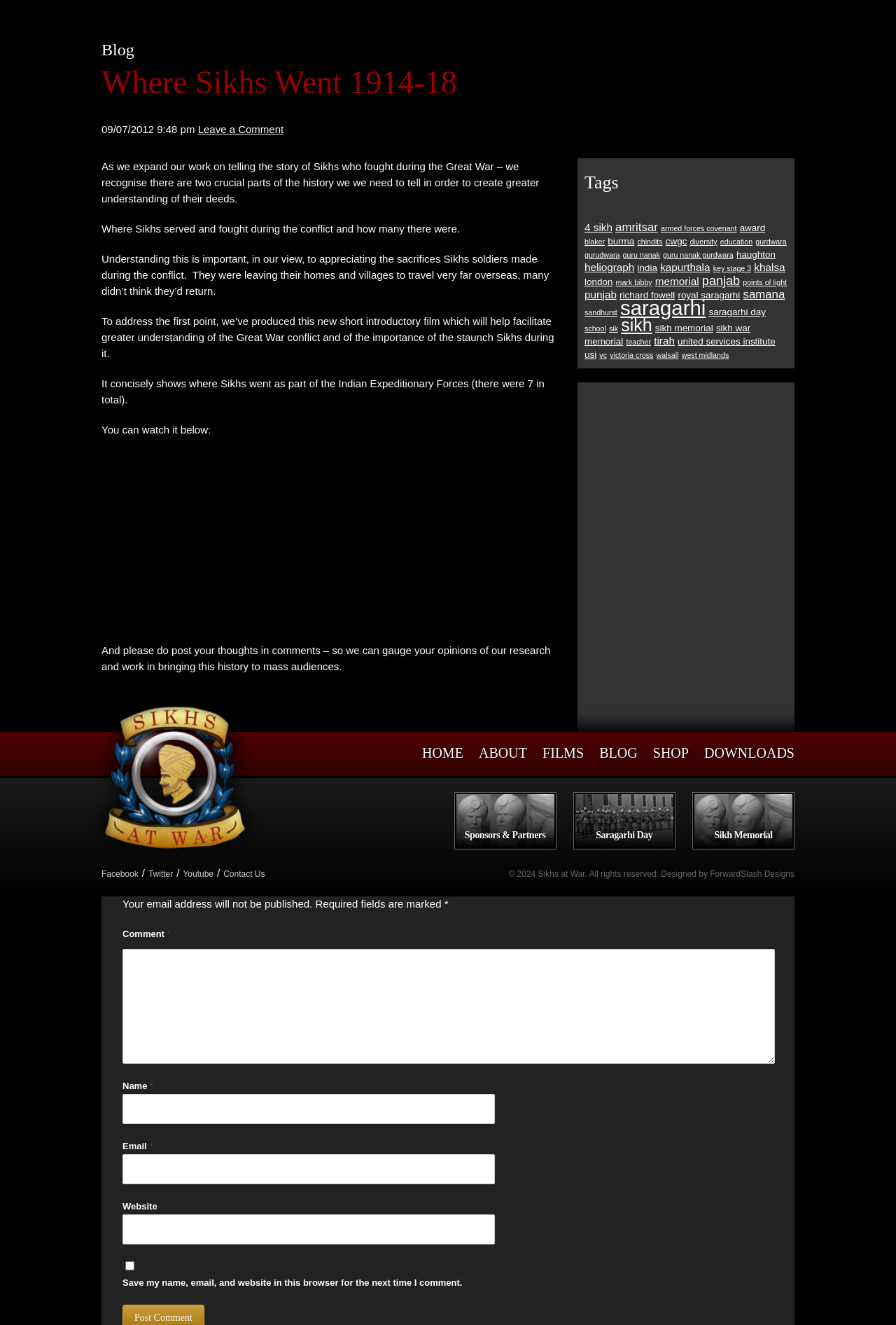Please determine the bounding box coordinates of the element to click in order to execute the following instruction: "Contact us". The coordinates should be four float numbers between 0 and 1, specified as [left, top, right, bottom].

[0.249, 0.656, 0.296, 0.663]